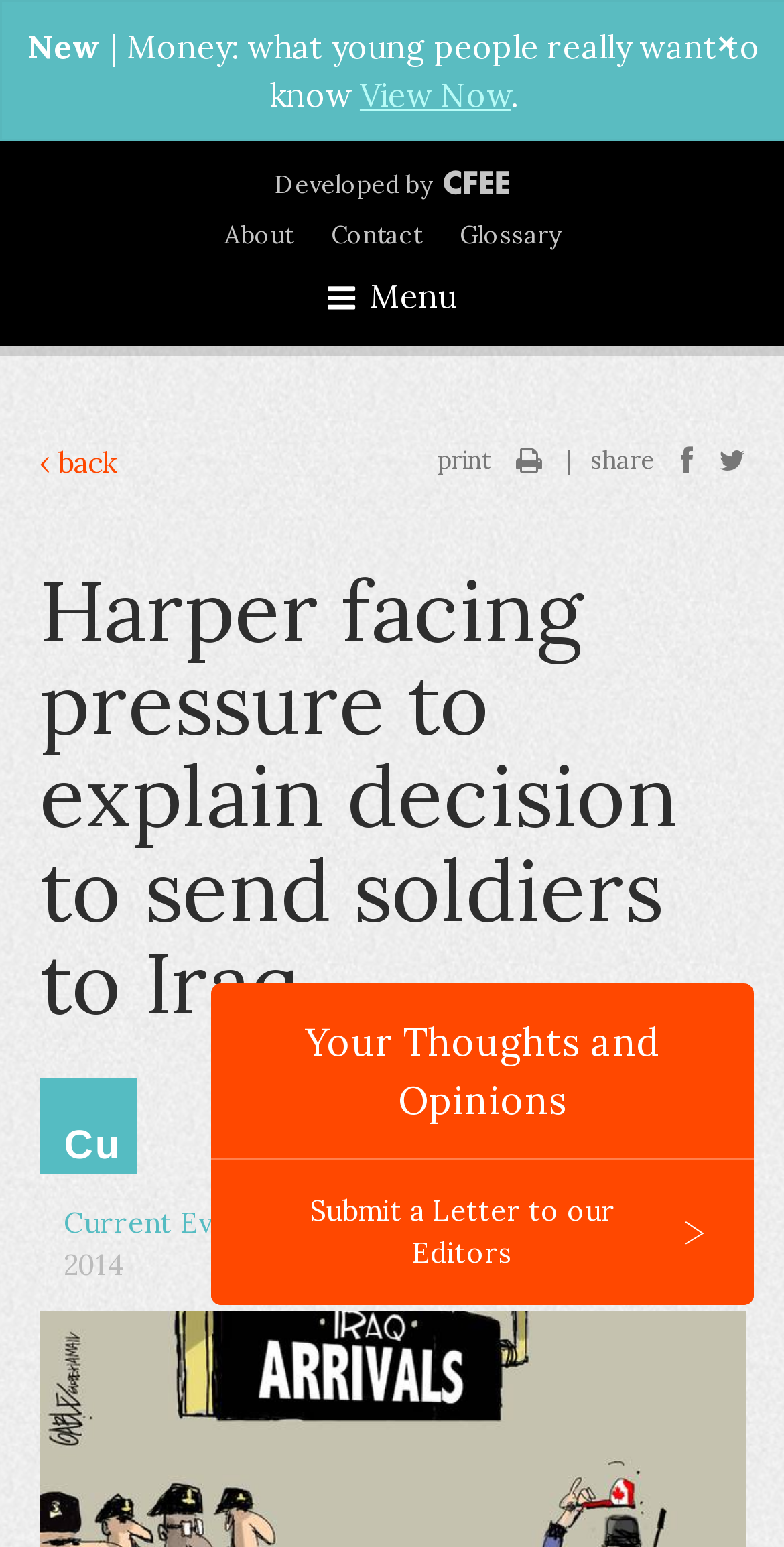Locate the bounding box coordinates of the element to click to perform the following action: 'Click the menu'. The coordinates should be given as four float values between 0 and 1, in the form of [left, top, right, bottom].

[0.418, 0.178, 0.582, 0.204]